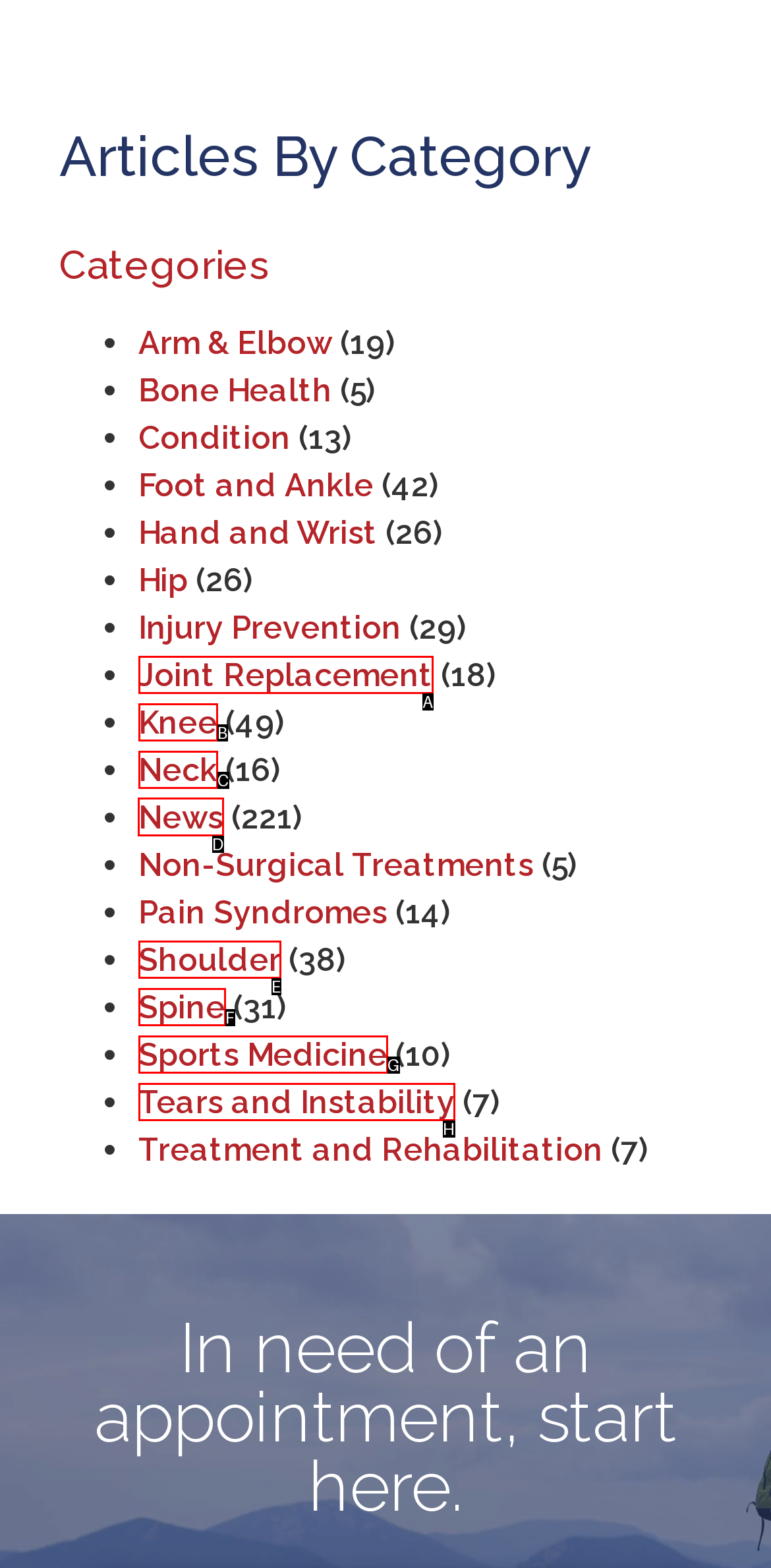Determine which letter corresponds to the UI element to click for this task: Explore articles under News
Respond with the letter from the available options.

D